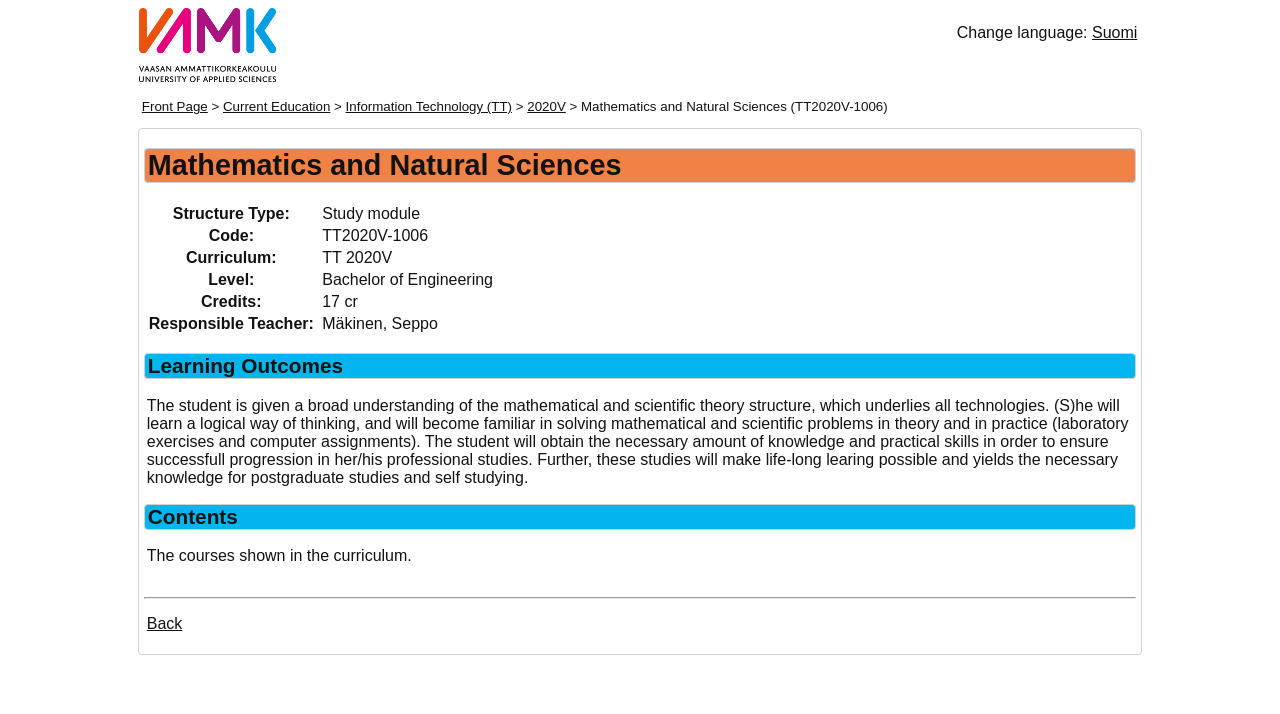What is the name of the responsible teacher?
From the details in the image, answer the question comprehensively.

The name of the responsible teacher can be found in the table on the webpage, where it says 'Responsible Teacher:' and the answer is 'Mäkinen, Seppo'.